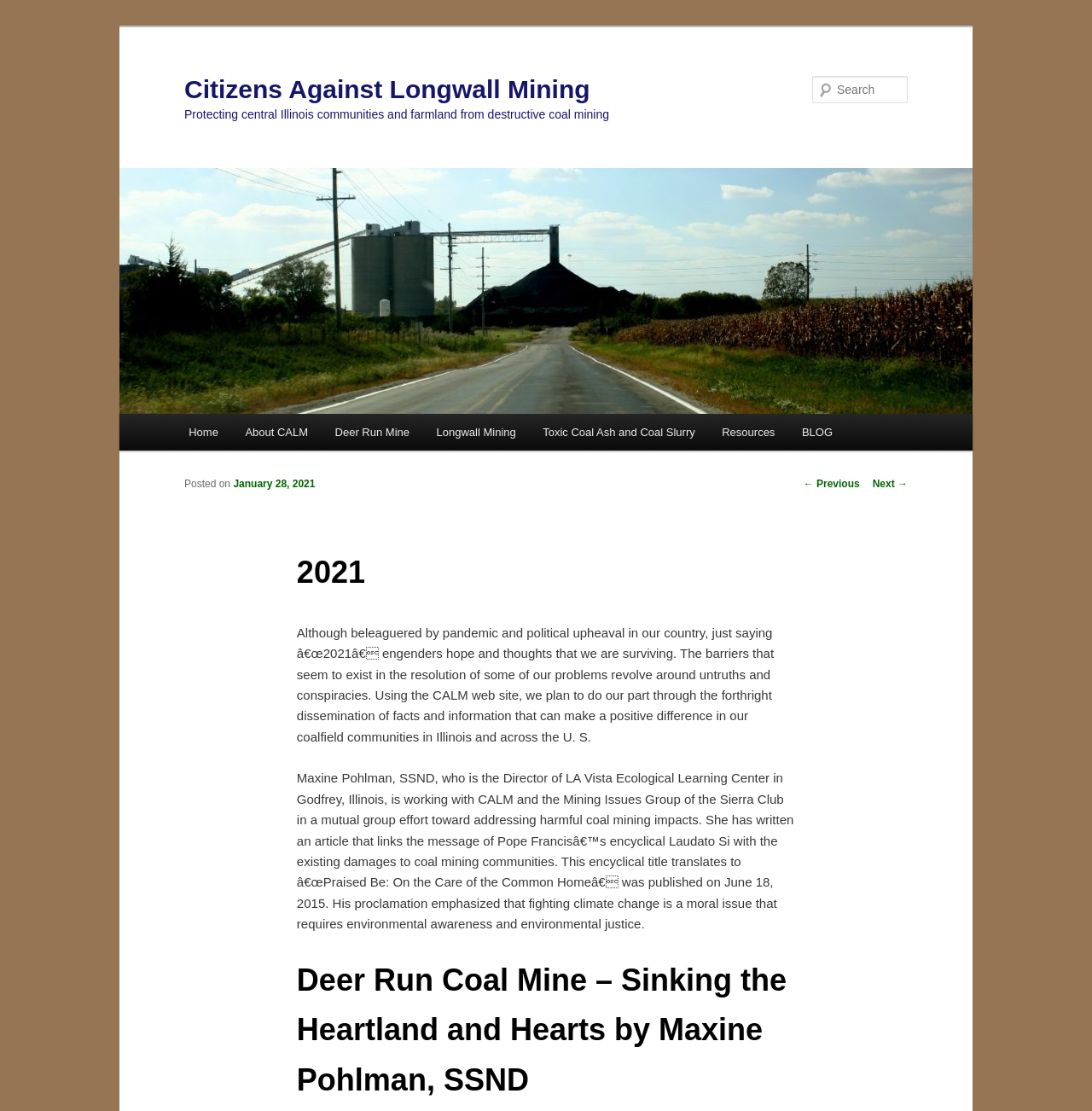Refer to the image and provide a thorough answer to this question:
What is the topic of the article?

The topic of the article can be inferred from the text content of the webpage, specifically the paragraph that mentions 'coal mining communities' and 'environmental justice'.